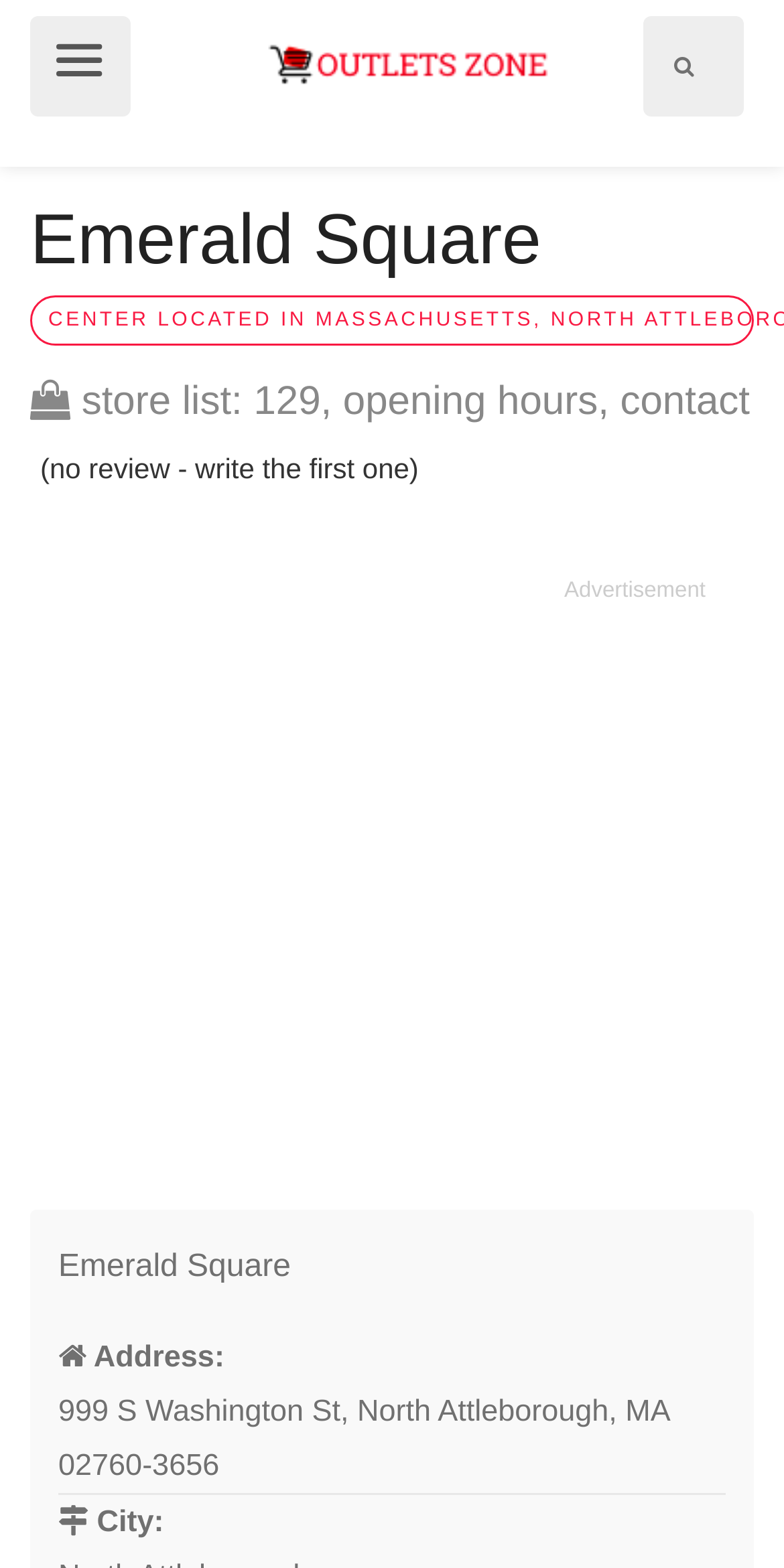What is the address of the outlet center?
Using the information from the image, provide a comprehensive answer to the question.

I found the answer by looking at the gridcell element that contains the address information.